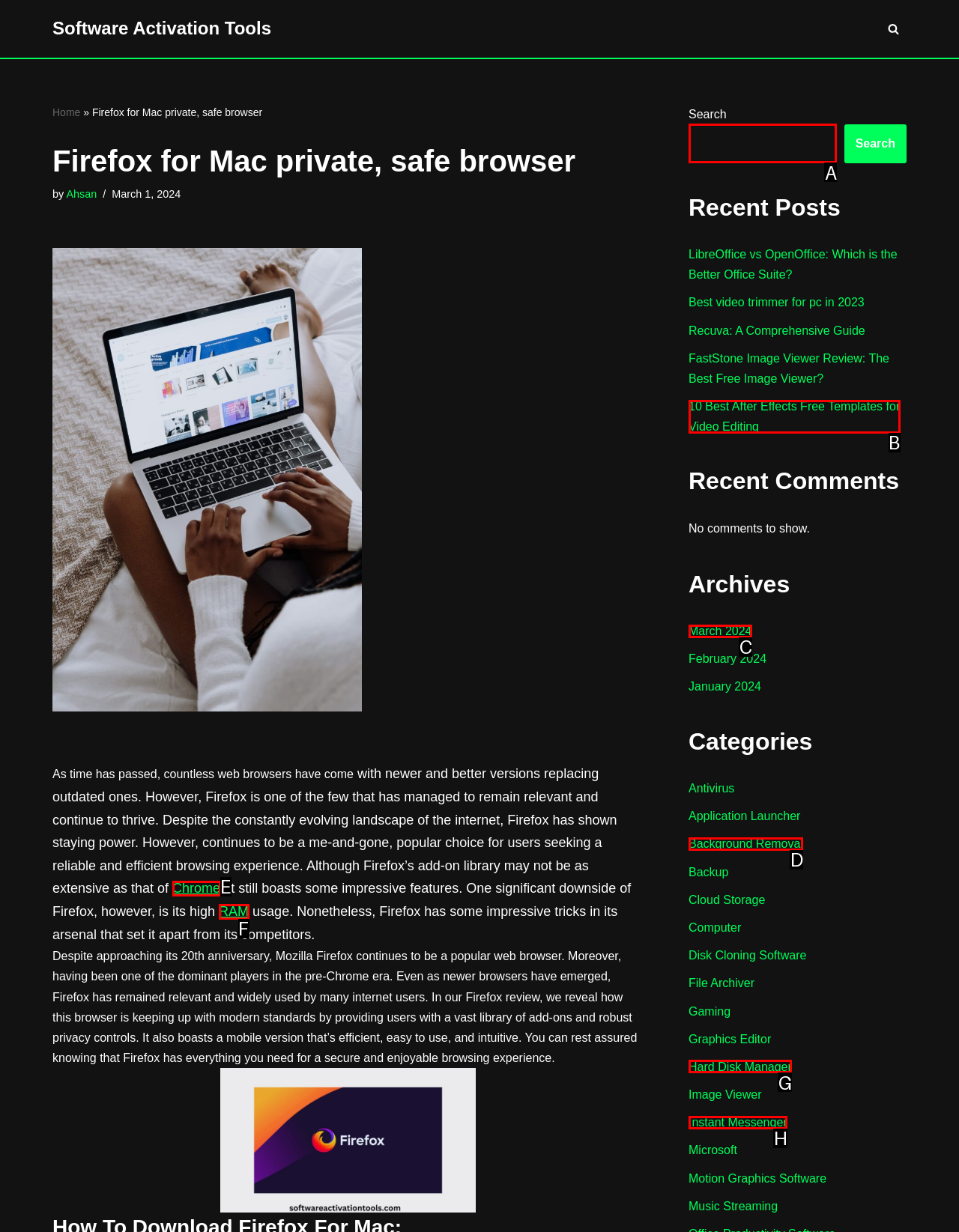Which lettered option matches the following description: Hard Disk Manager
Provide the letter of the matching option directly.

G